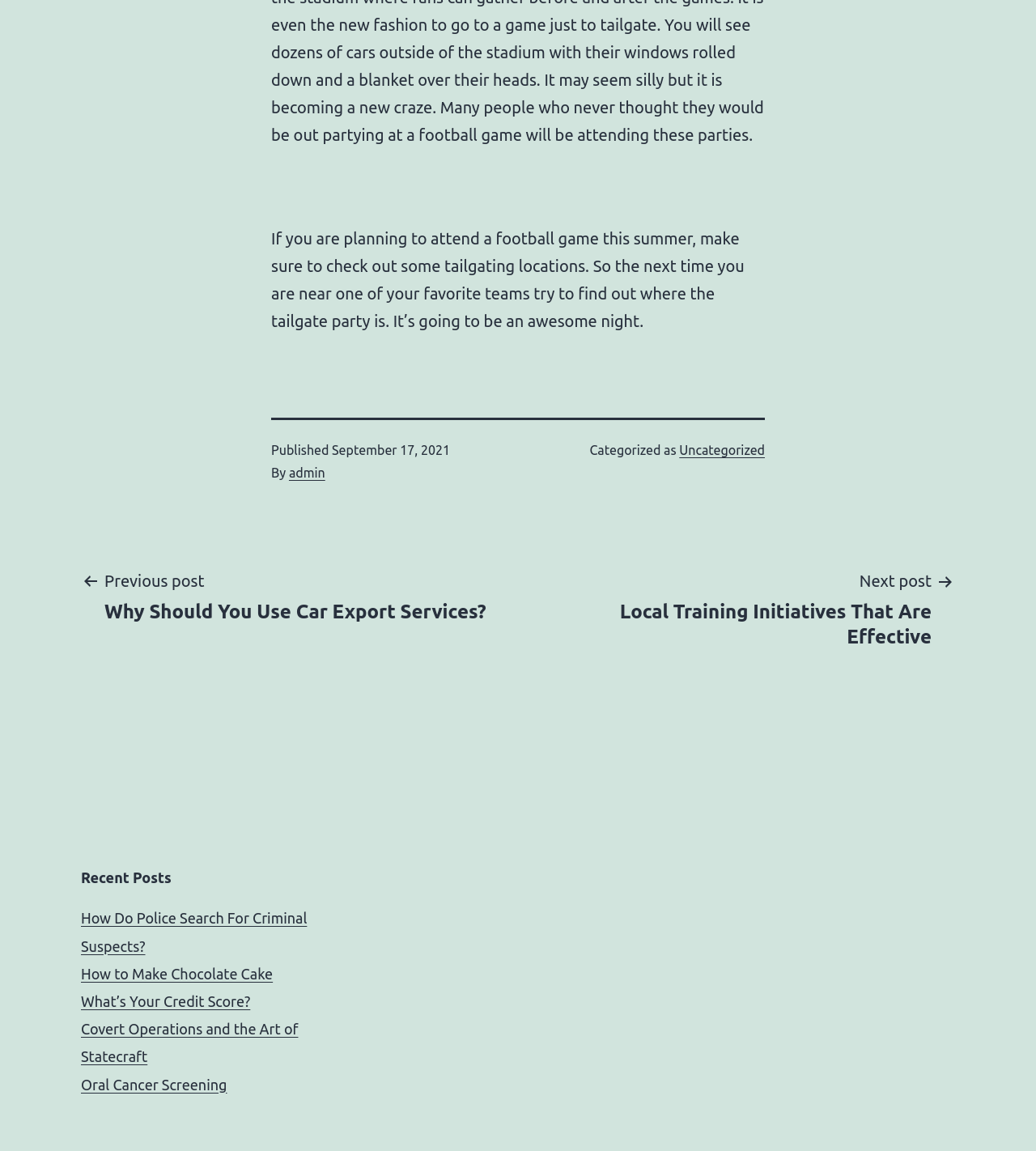What is the title of the previous post?
Look at the screenshot and provide an in-depth answer.

The title of the previous post can be found in the post navigation section, where it says 'Previous post Why Should You Use Car Export Services?'. This indicates that the previous post is about car export services.